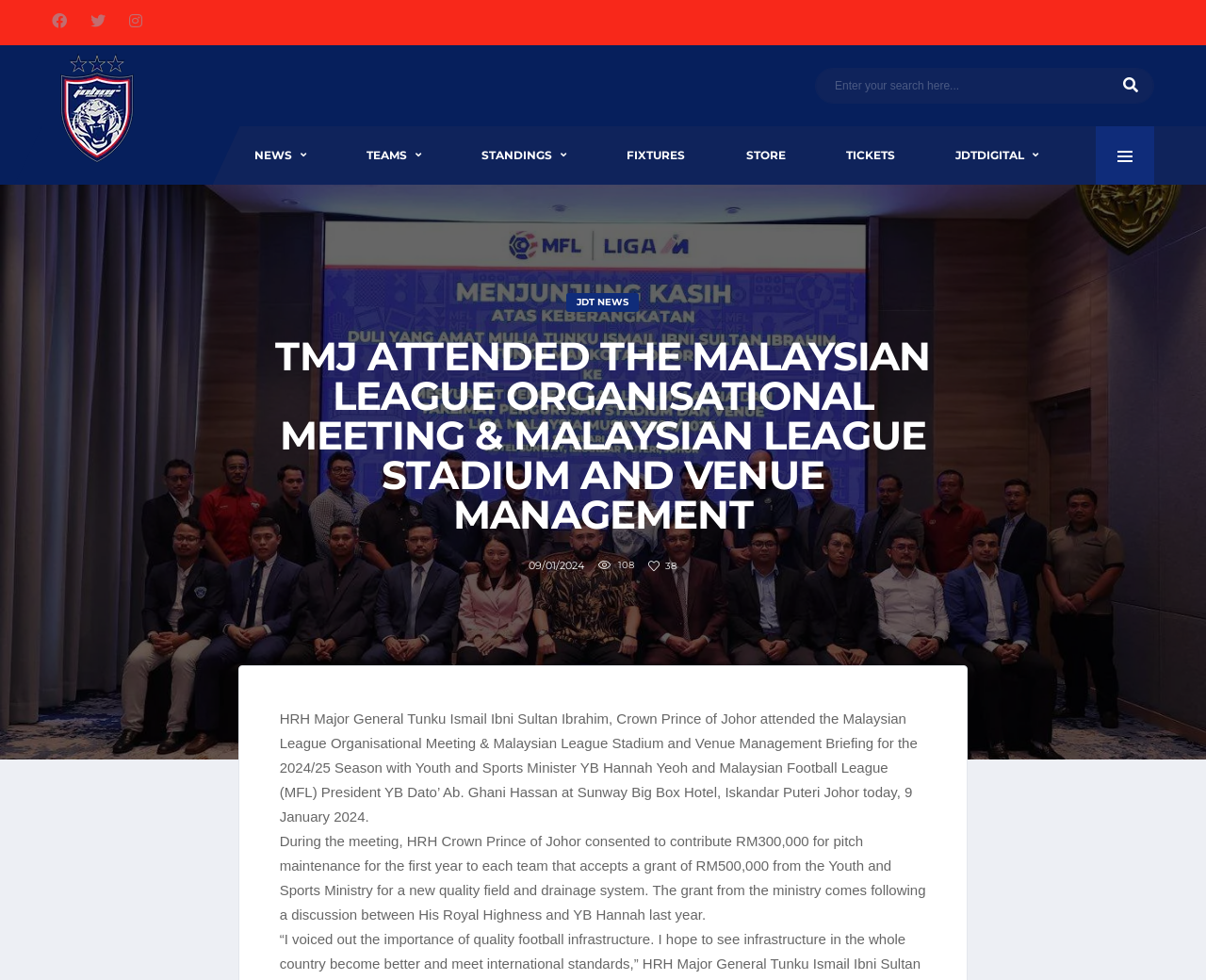Write a detailed summary of the webpage.

The webpage is about Johor Darul Ta'zim FC, a Malaysian football club. At the top left, there are three social media links represented by icons. Next to them is a link to the club's name, accompanied by a small image of the club's logo. 

Below these elements, there is a horizontal navigation menu with links to different sections of the website, including NEWS, TEAMS, STANDINGS, FIXTURES, STORE, TICKETS, and JDTDIGITAL. 

On the right side of the navigation menu, there is a search bar with a placeholder text "Enter your search here..." and a search button with a magnifying glass icon.

The main content of the webpage is an article about TMJ, the Crown Prince of Johor, attending a meeting about the Malaysian League Organisational Meeting and Stadium and Venue Management. The article's title is in a large font size and spans across the page. 

Below the title, there is a timestamp indicating the date of the article, January 9, 2024. Next to the timestamp is a number "108" and a share button with an icon. 

The article's content is divided into two paragraphs. The first paragraph describes the meeting attended by the Crown Prince, the Youth and Sports Minister, and the Malaysian Football League President. The second paragraph explains the details of the meeting, including a grant from the Youth and Sports Ministry for pitch maintenance and a contribution from the Crown Prince.